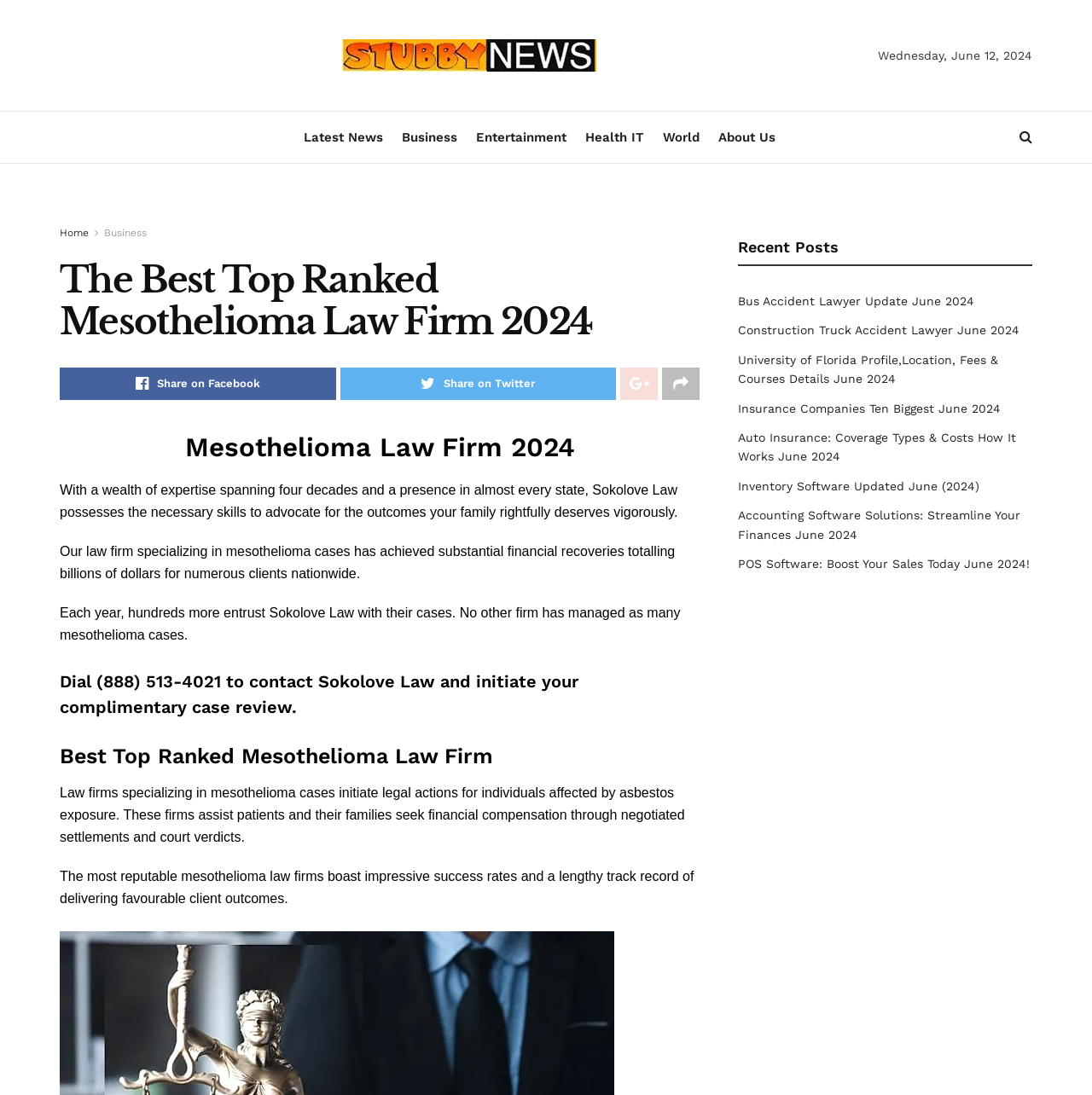What is the date displayed on the webpage?
Using the image, give a concise answer in the form of a single word or short phrase.

Wednesday, June 12, 2024